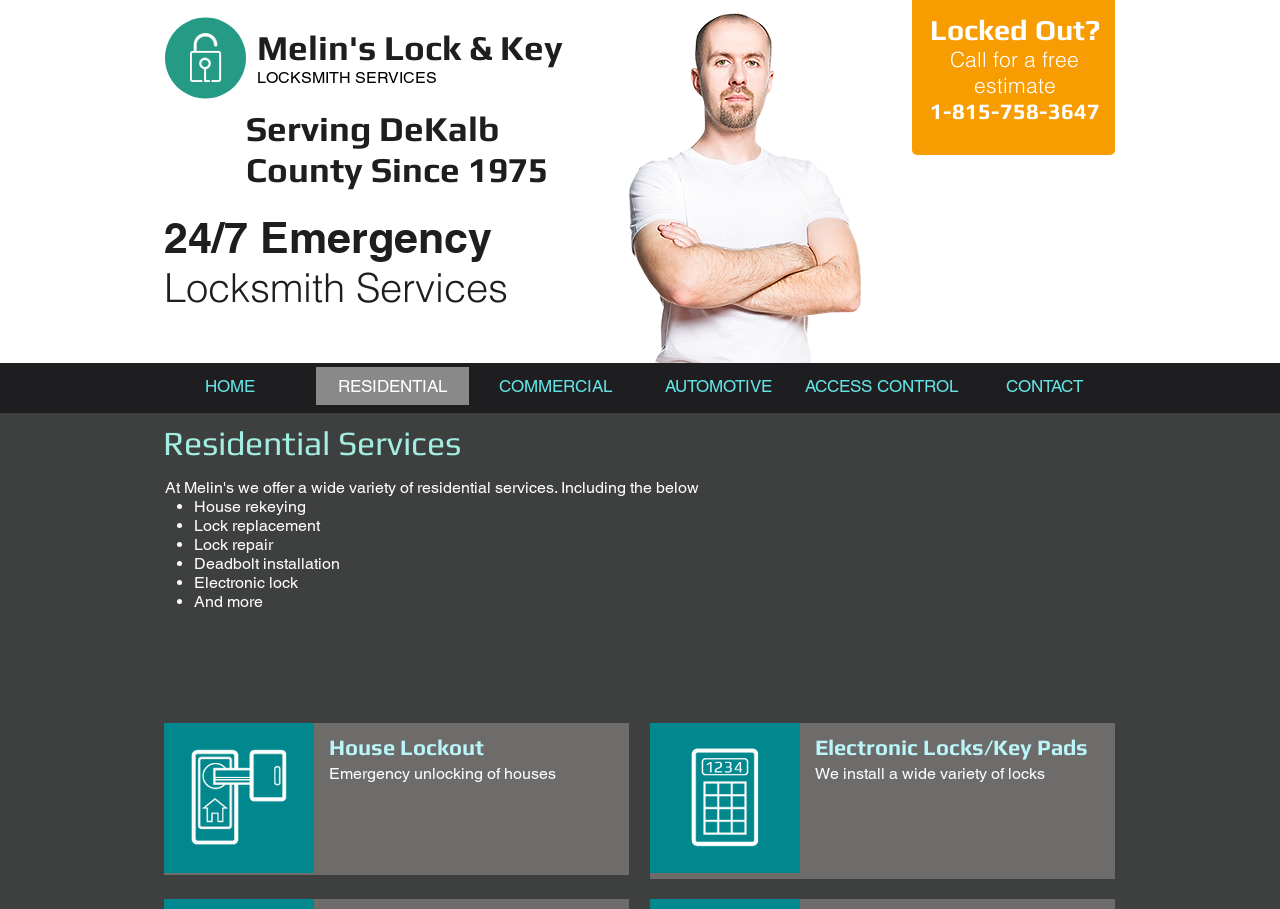Given the element description Serving DeKalb County Since 1975, specify the bounding box coordinates of the corresponding UI element in the format (top-left x, top-left y, bottom-right x, bottom-right y). All values must be between 0 and 1.

[0.192, 0.119, 0.428, 0.209]